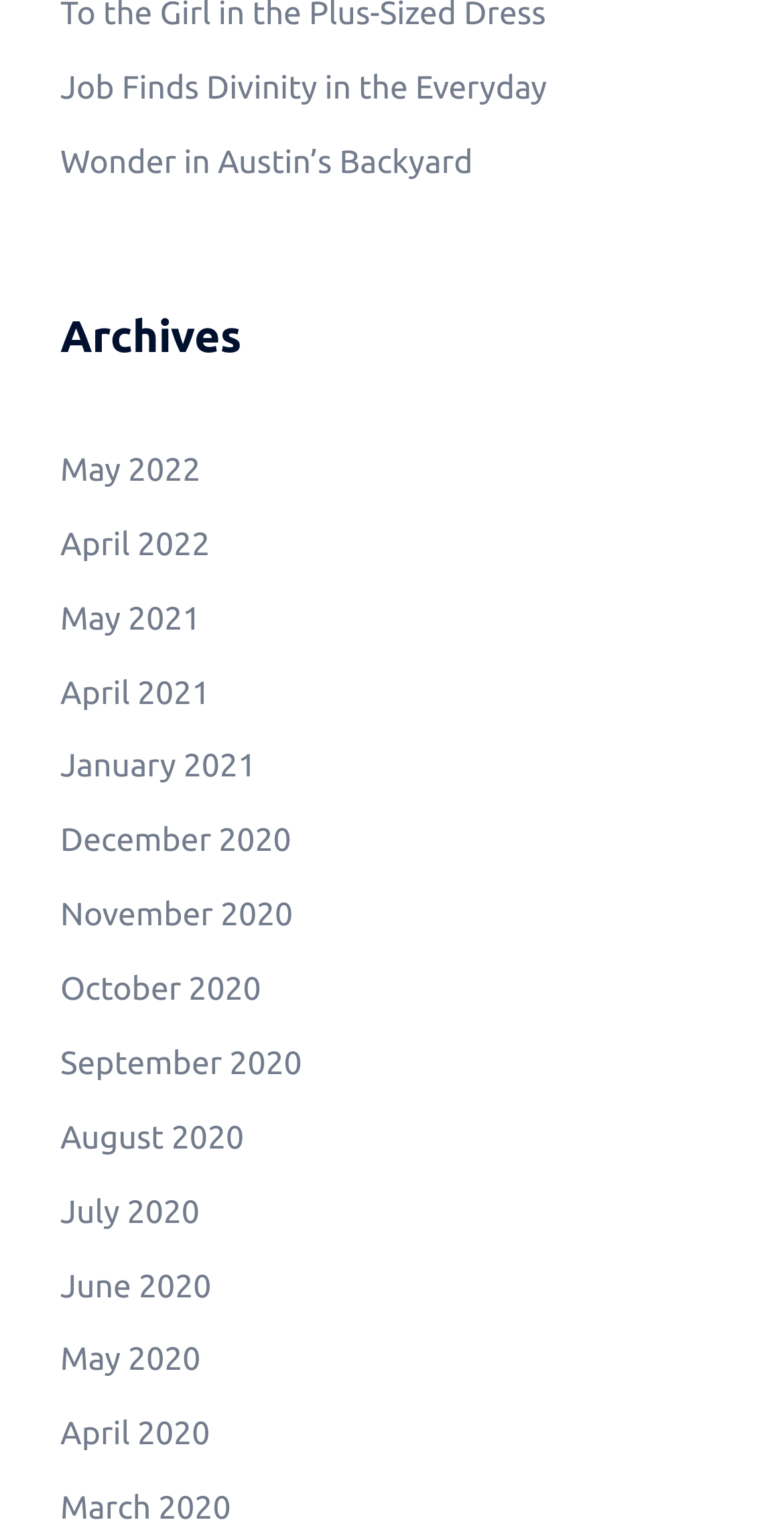Kindly respond to the following question with a single word or a brief phrase: 
Are the months listed in chronological order?

Yes